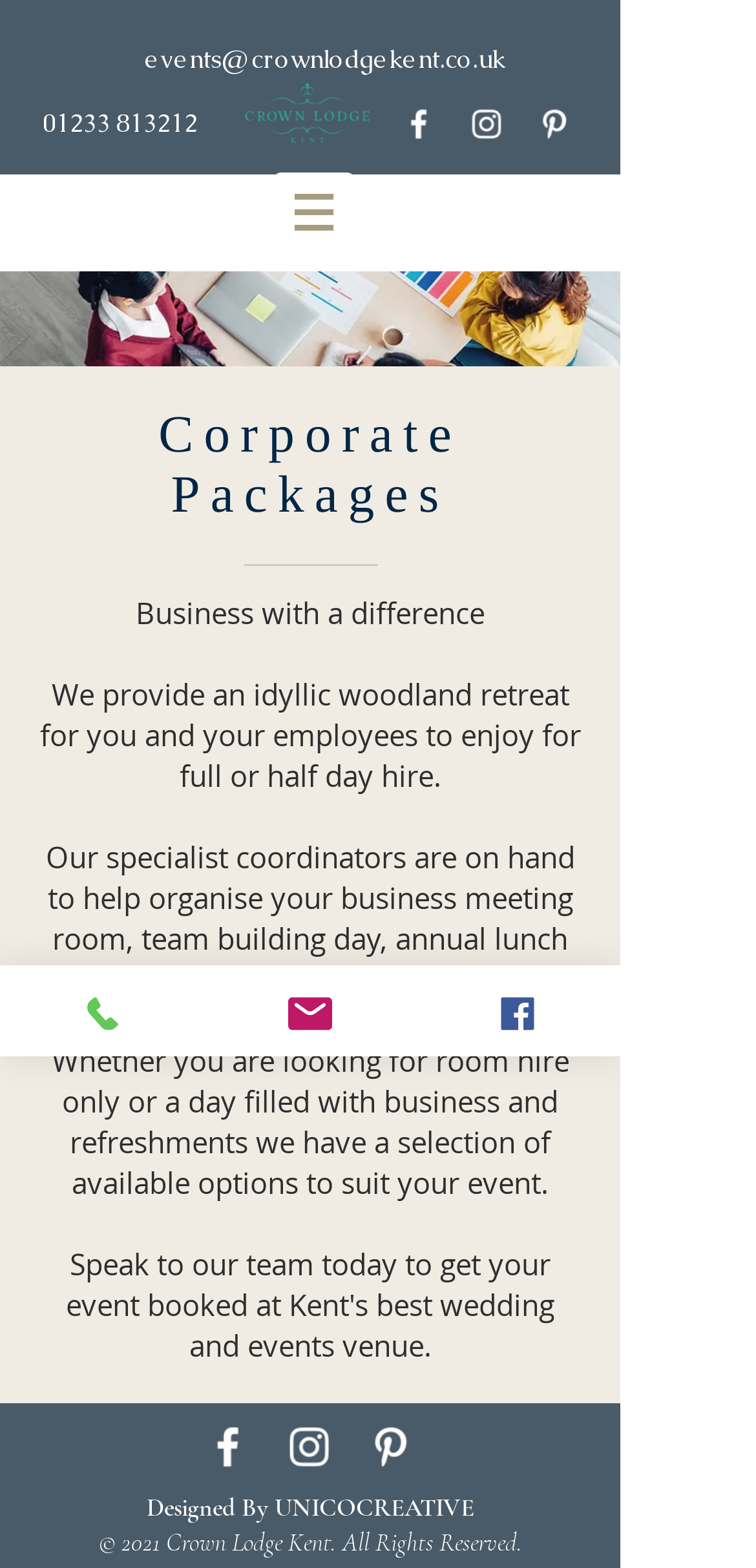Predict the bounding box of the UI element based on the description: "aria-label="White Pinterest Icon"". The coordinates should be four float numbers between 0 and 1, formatted as [left, top, right, bottom].

[0.708, 0.066, 0.759, 0.091]